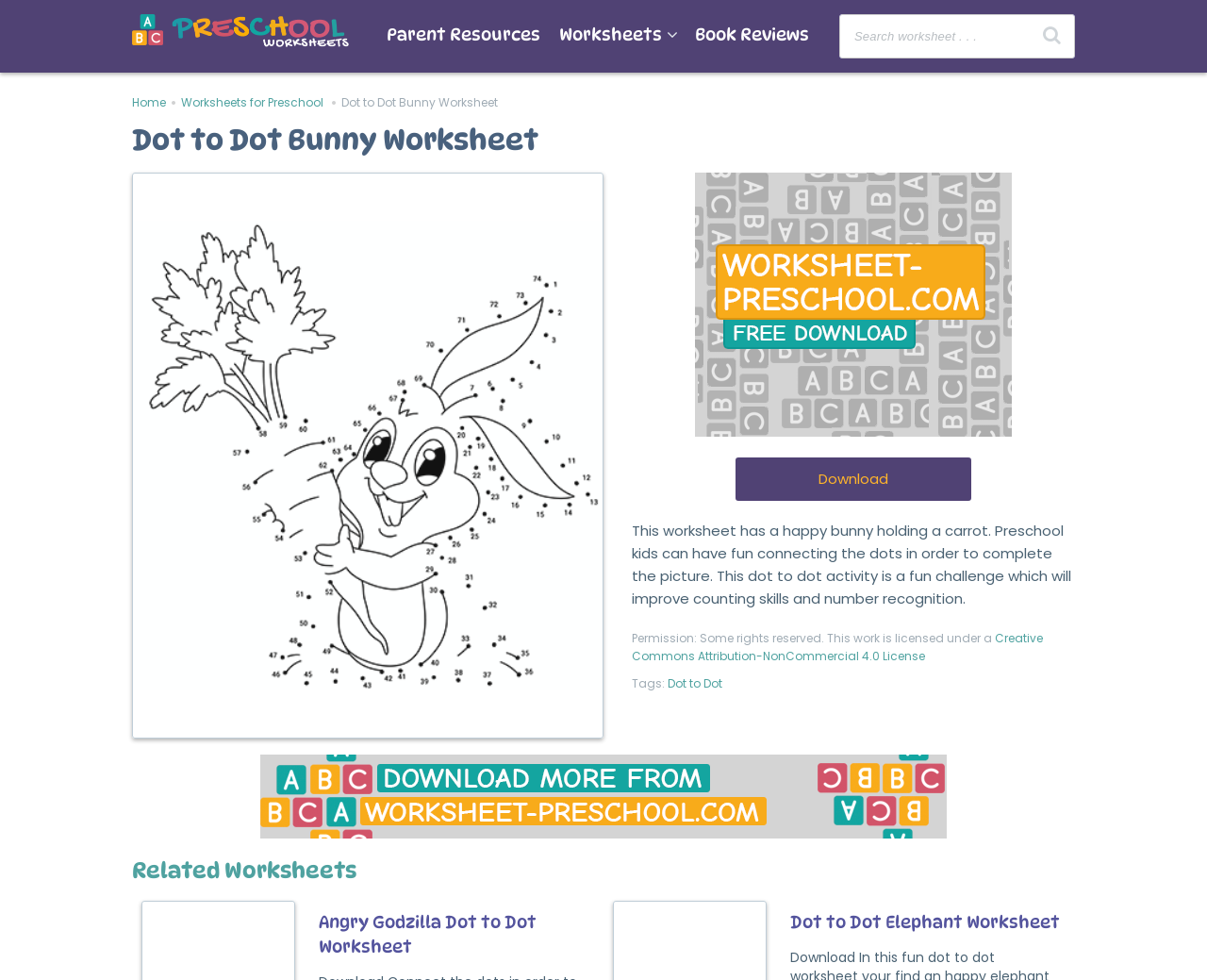What skill will this worksheet improve?
Identify the answer in the screenshot and reply with a single word or phrase.

Counting skills